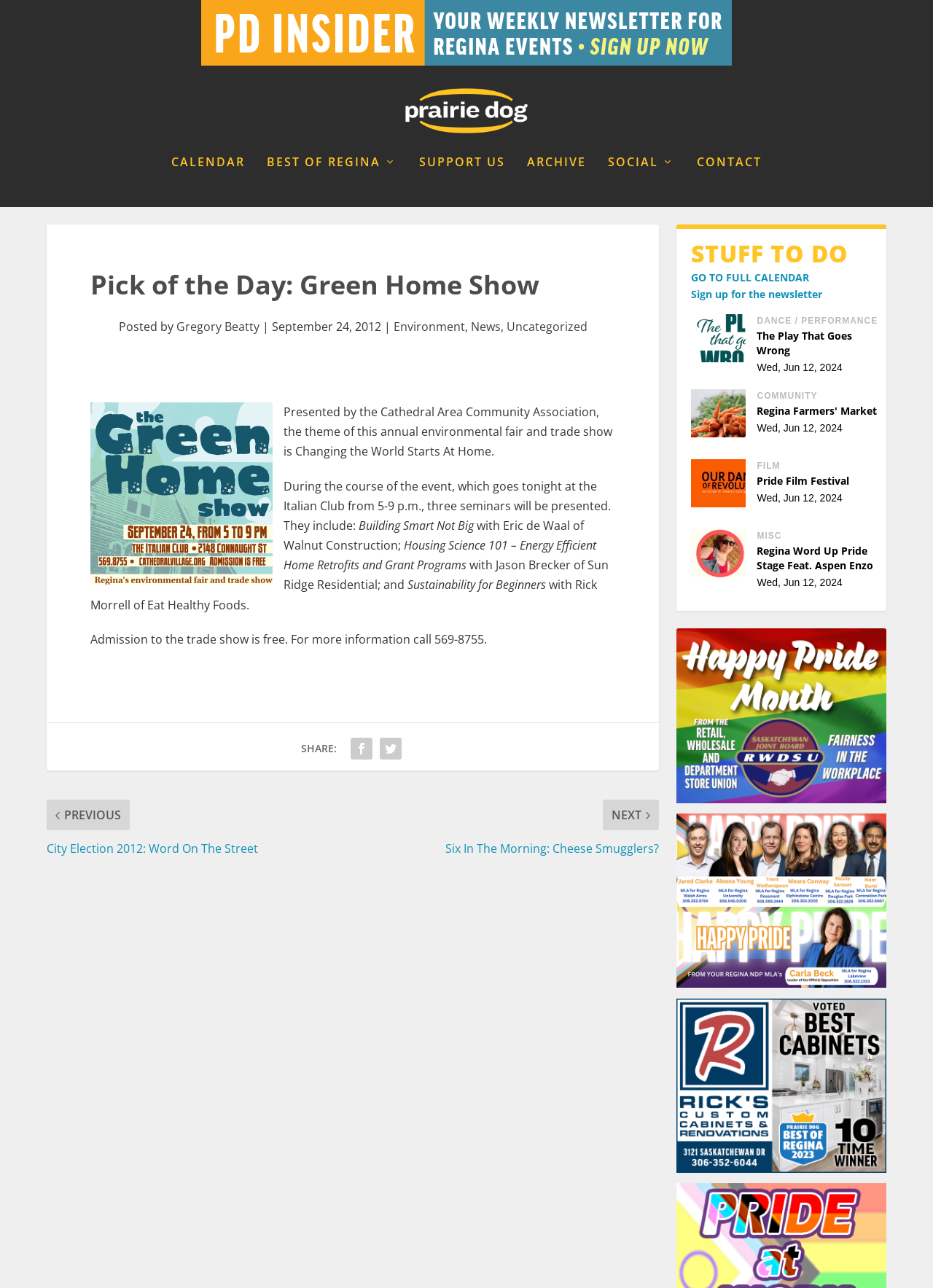Locate the bounding box coordinates of the clickable area to execute the instruction: "Book now". Provide the coordinates as four float numbers between 0 and 1, represented as [left, top, right, bottom].

None